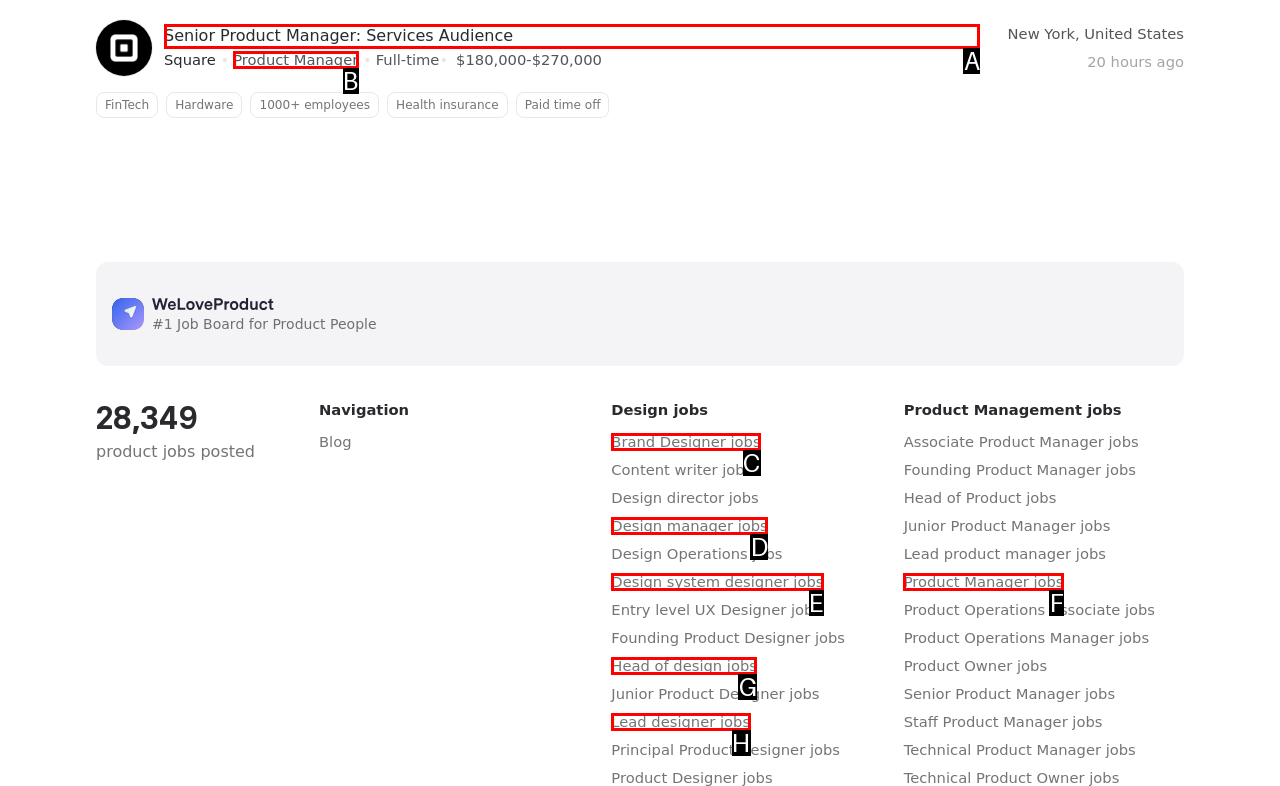Select the UI element that should be clicked to execute the following task: View Brand Designer jobs
Provide the letter of the correct choice from the given options.

C